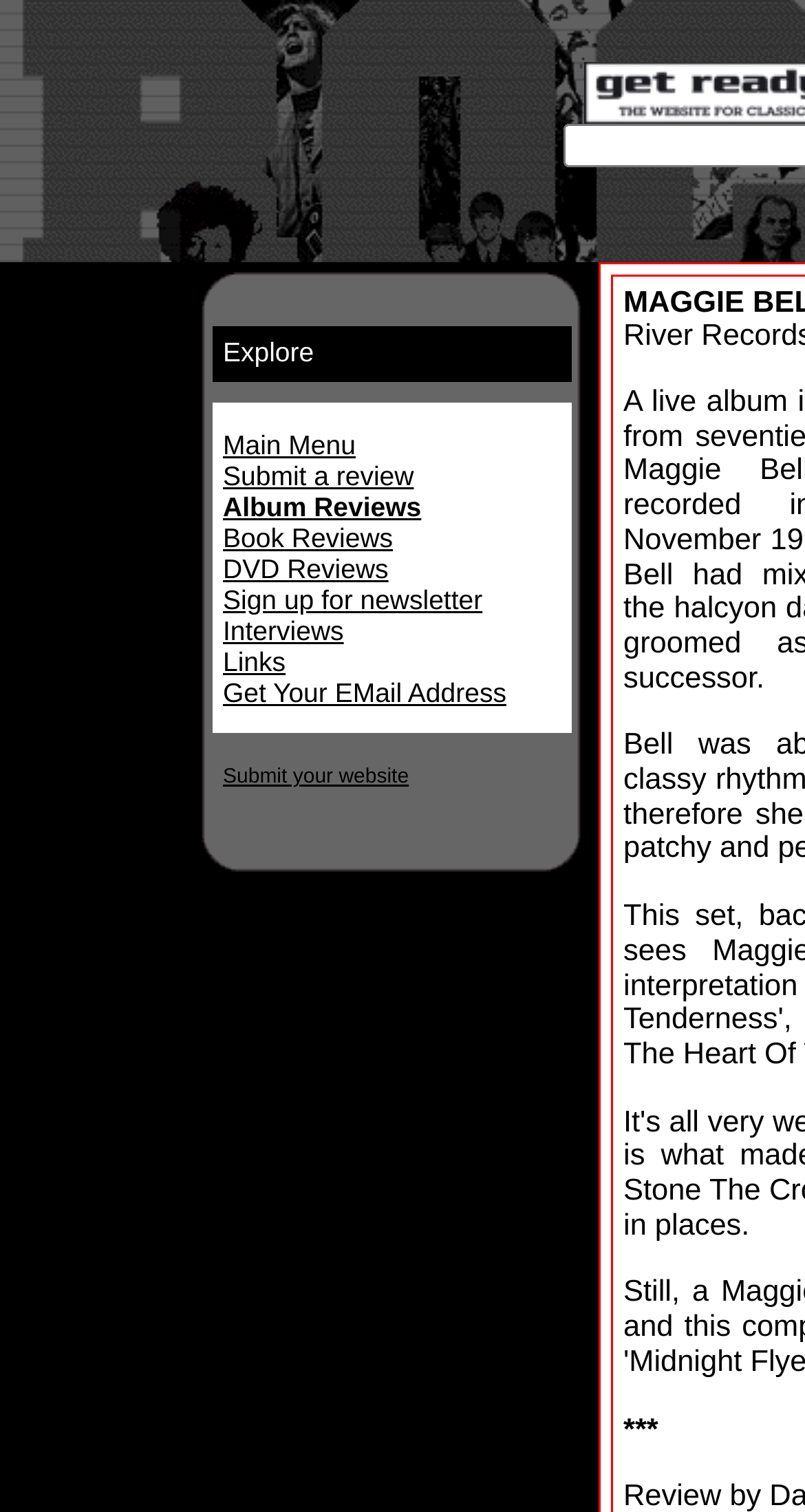Find the bounding box coordinates of the clickable region needed to perform the following instruction: "View Album Reviews". The coordinates should be provided as four float numbers between 0 and 1, i.e., [left, top, right, bottom].

[0.277, 0.325, 0.523, 0.345]